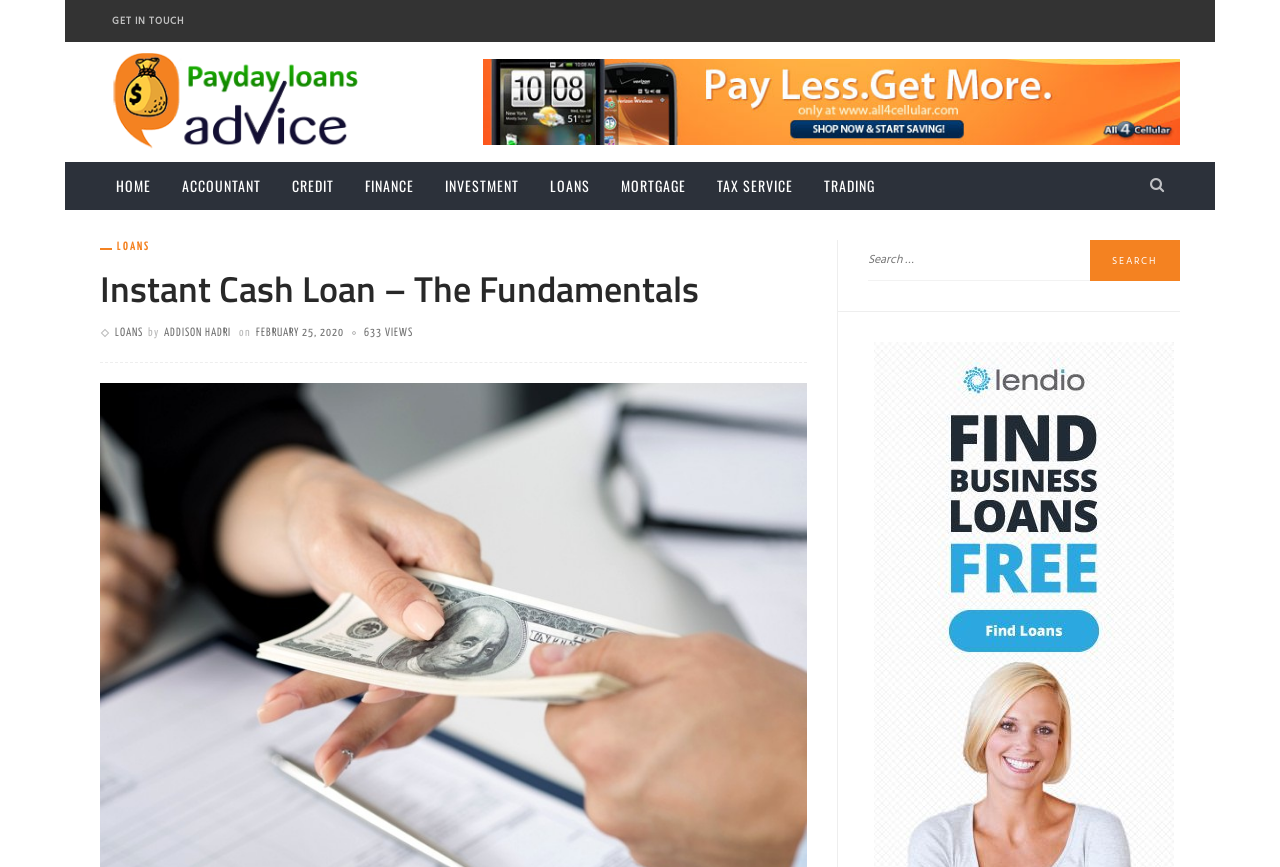Please identify the bounding box coordinates of the clickable region that I should interact with to perform the following instruction: "Read about LOANS". The coordinates should be expressed as four float numbers between 0 and 1, i.e., [left, top, right, bottom].

[0.418, 0.187, 0.473, 0.242]